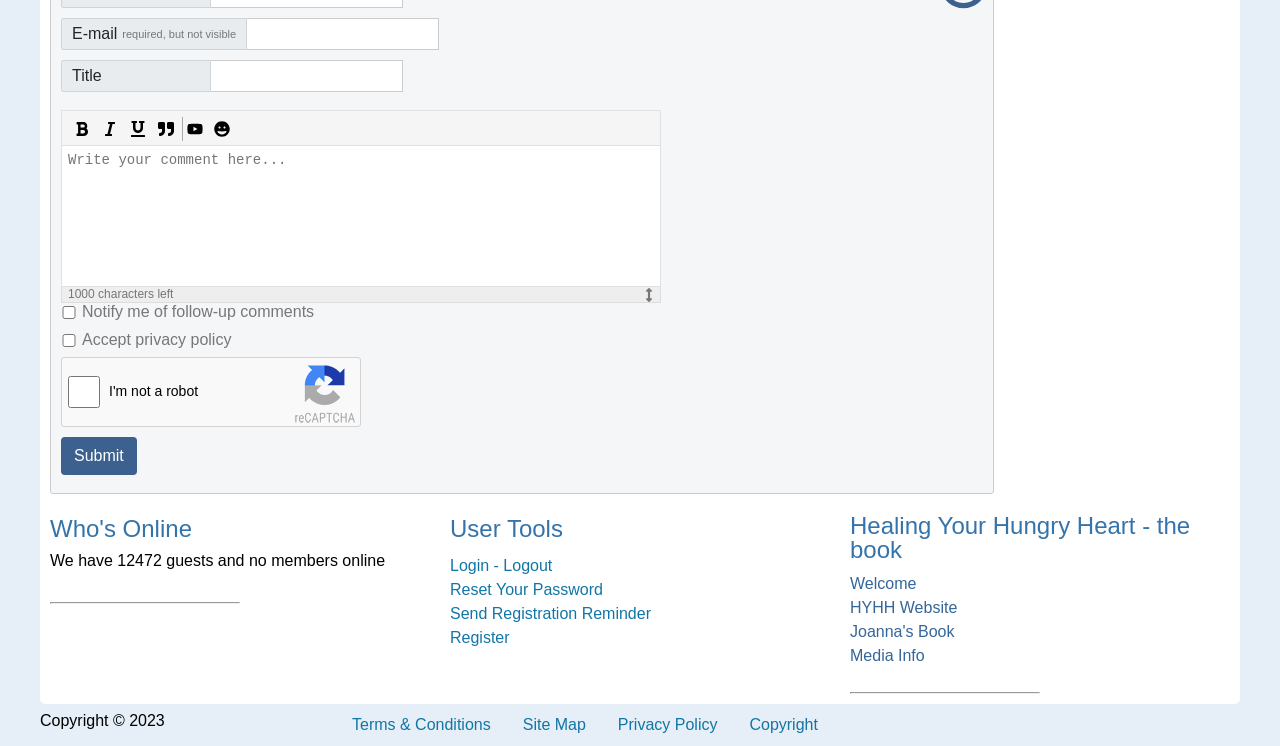Kindly respond to the following question with a single word or a brief phrase: 
What is the title of the book mentioned on the webpage?

Healing Your Hungry Heart